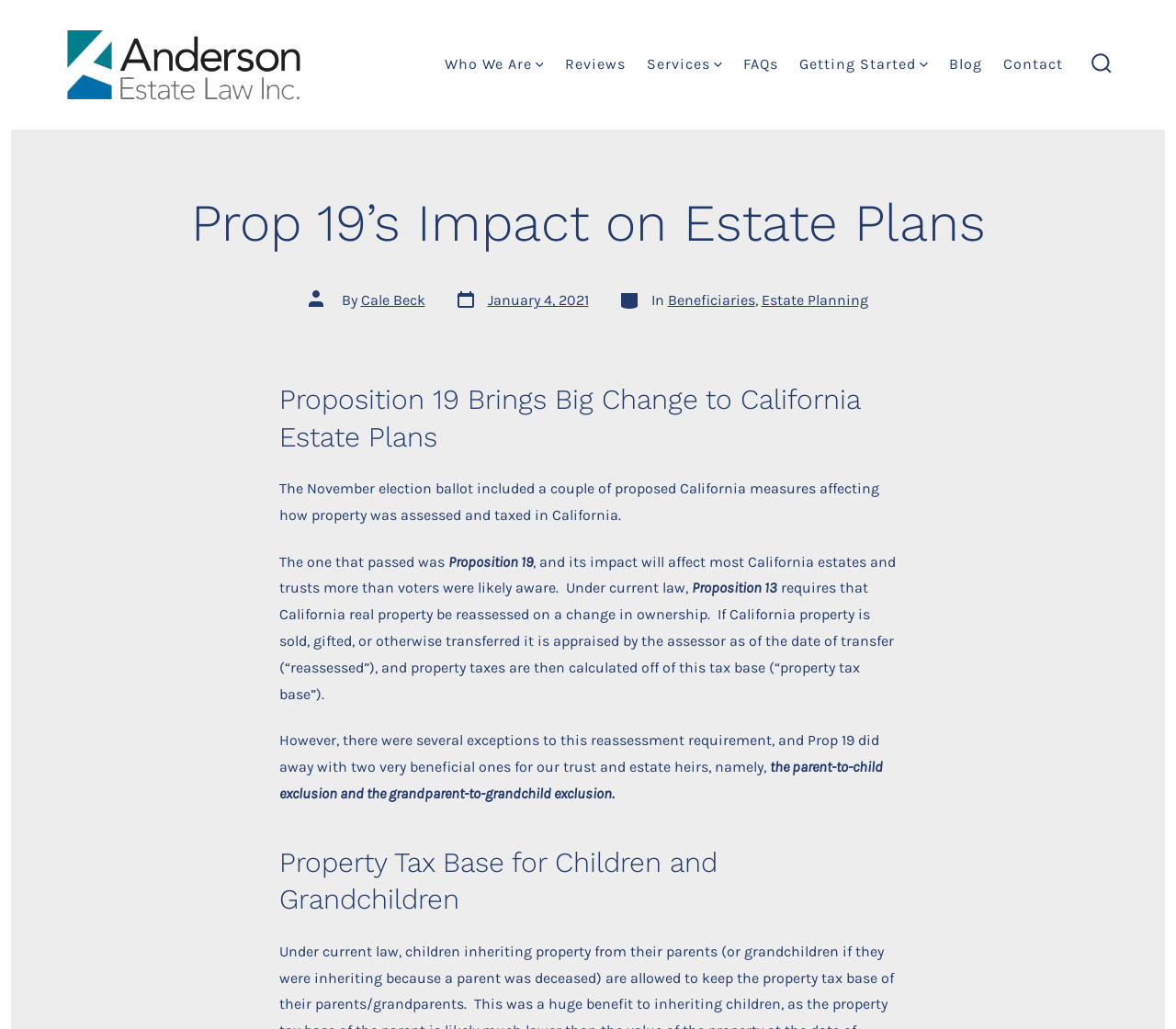Please locate the bounding box coordinates of the element that should be clicked to complete the given instruction: "Click the search toggle button".

[0.919, 0.041, 0.955, 0.085]